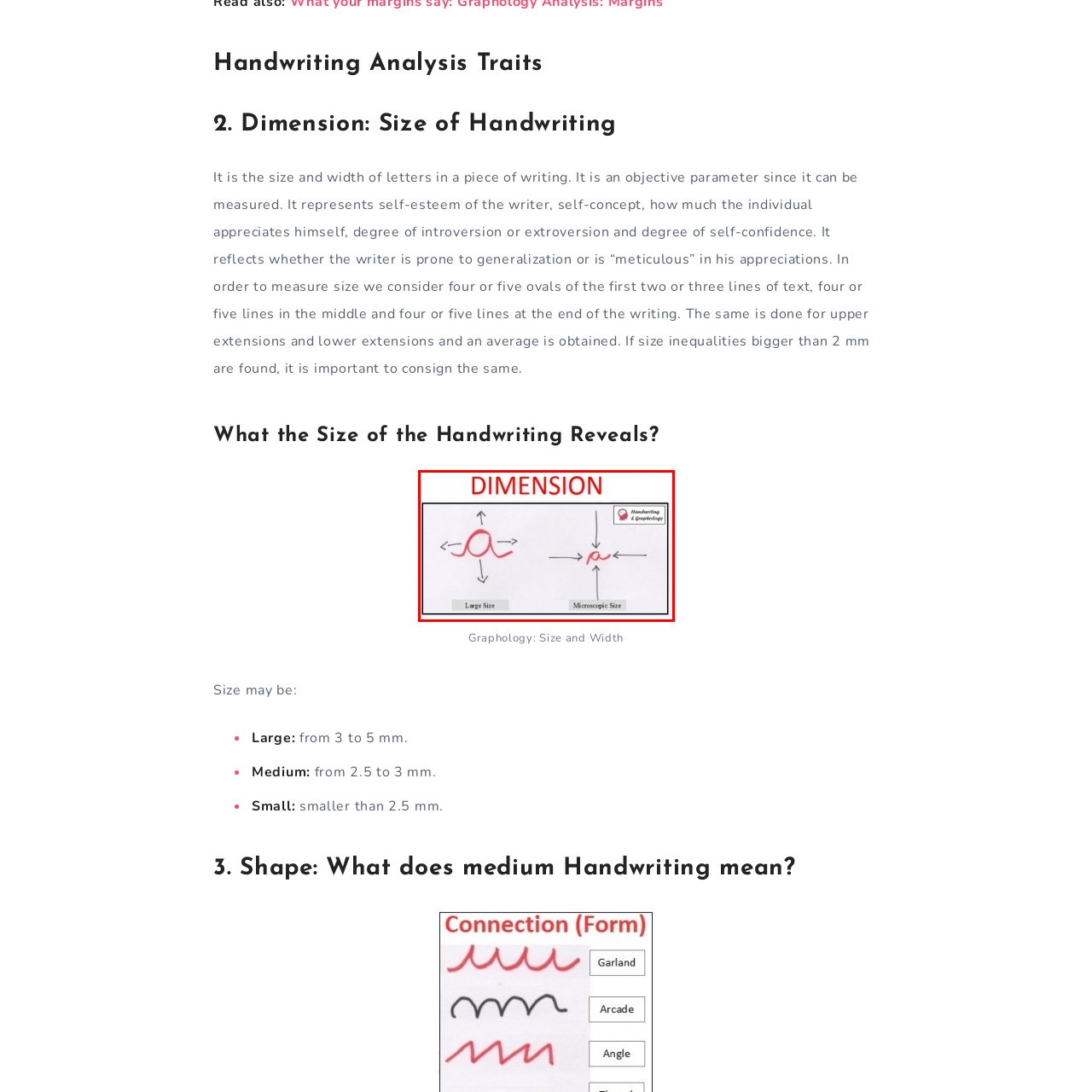Observe the image encased in the red box and deliver an in-depth response to the subsequent question by interpreting the details within the image:
What is the purpose of the simple background?

The caption explains that the simple background allows the dimensions and the text to stand out, which facilitates effective understanding of the information presented in the image.